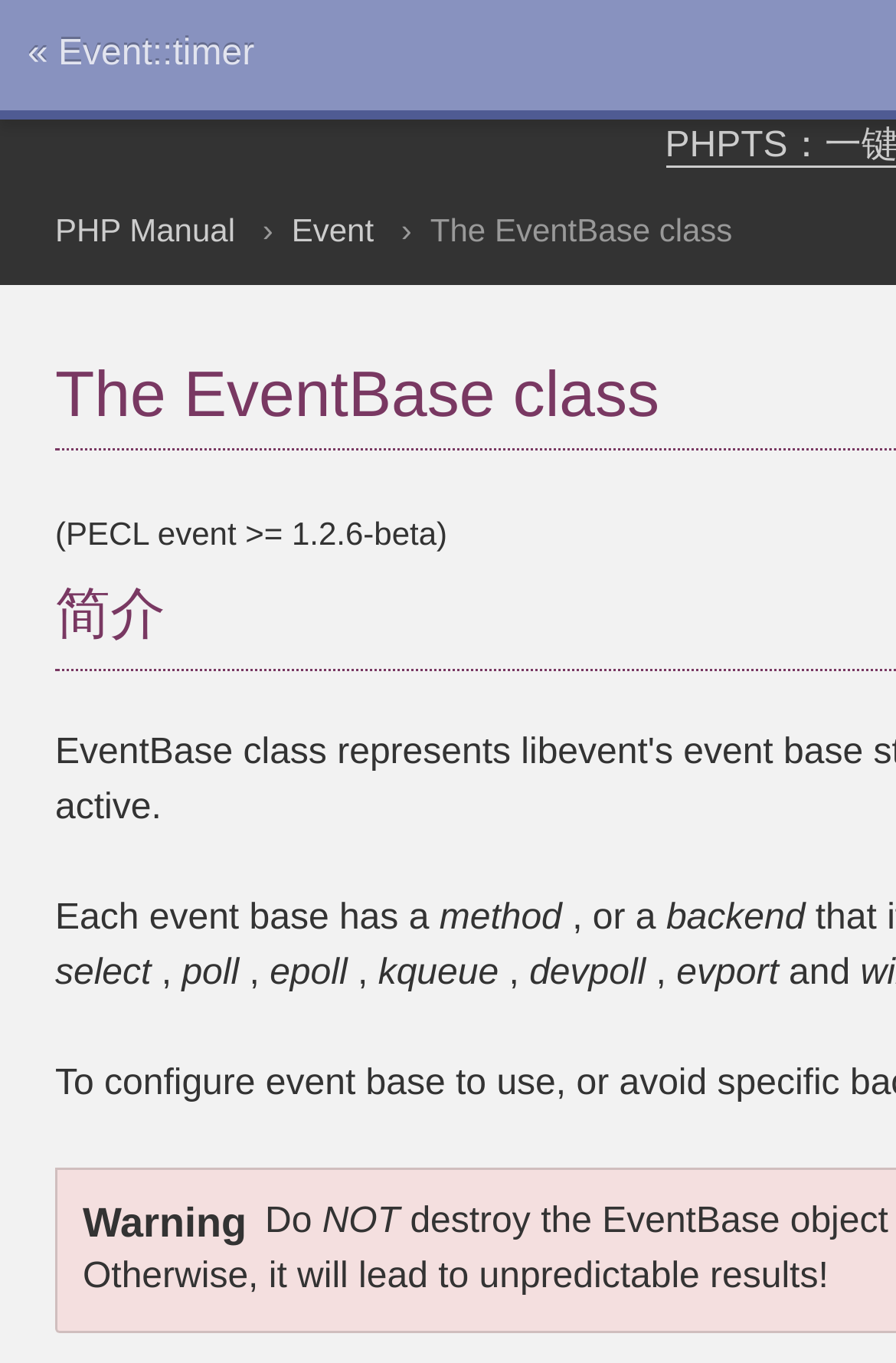What is the class being described?
Give a detailed explanation using the information visible in the image.

The webpage is describing the EventBase class, which is indicated by the StaticText element 'The EventBase class' with bounding box coordinates [0.48, 0.155, 0.817, 0.182].